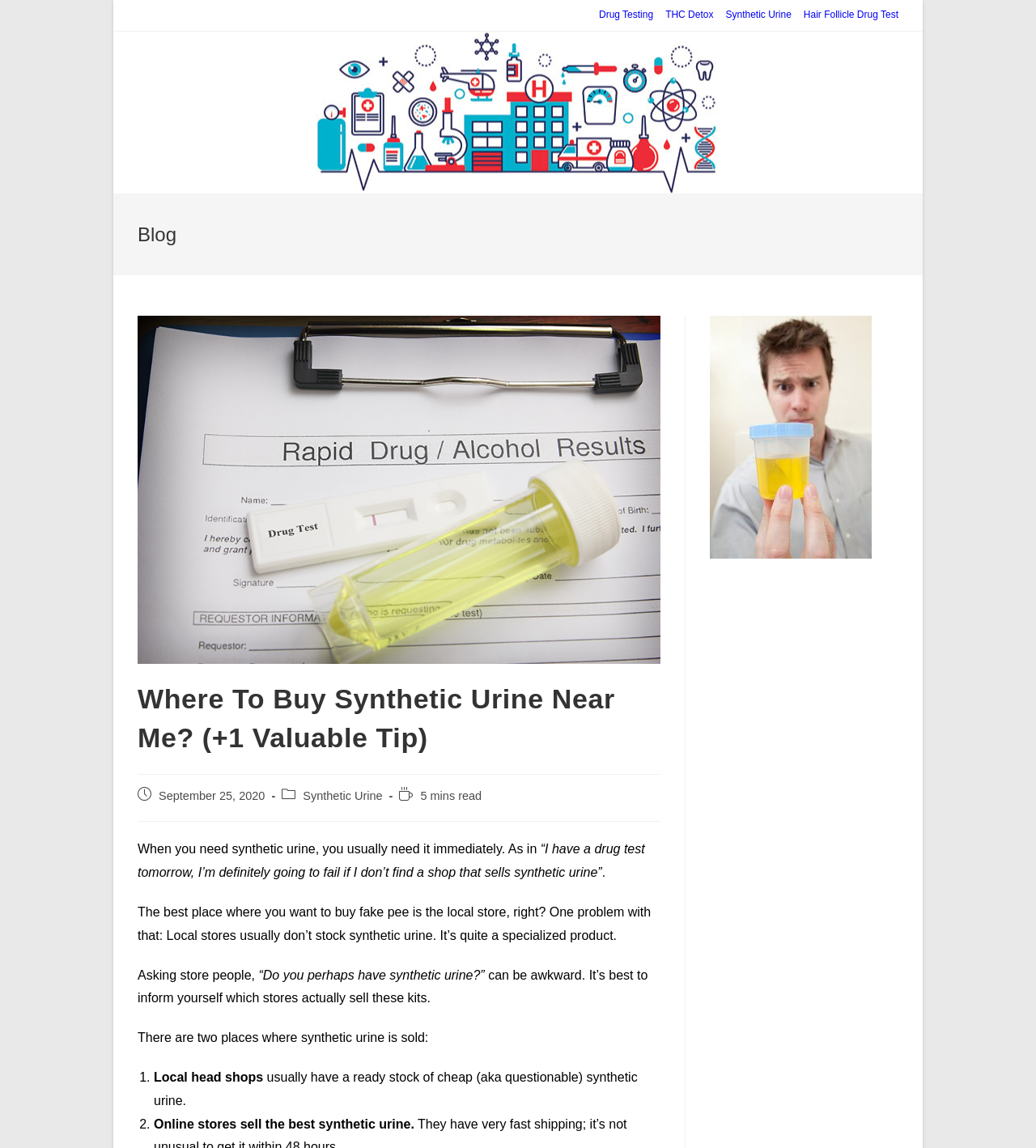Predict the bounding box for the UI component with the following description: "Synthetic Urine".

[0.7, 0.006, 0.764, 0.021]